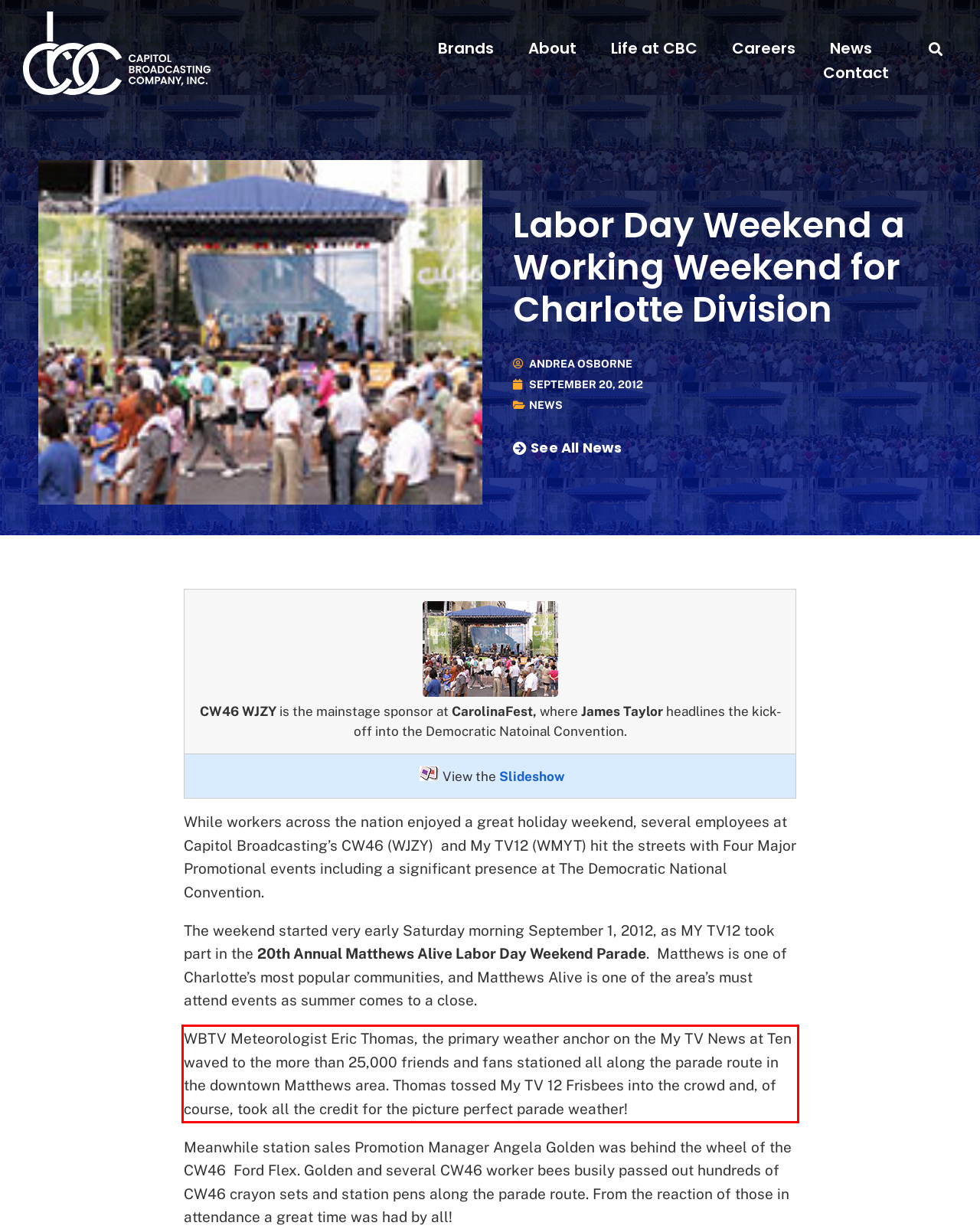Please extract the text content within the red bounding box on the webpage screenshot using OCR.

WBTV Meteorologist Eric Thomas, the primary weather anchor on the My TV News at Ten waved to the more than 25,000 friends and fans stationed all along the parade route in the downtown Matthews area. Thomas tossed My TV 12 Frisbees into the crowd and, of course, took all the credit for the picture perfect parade weather!